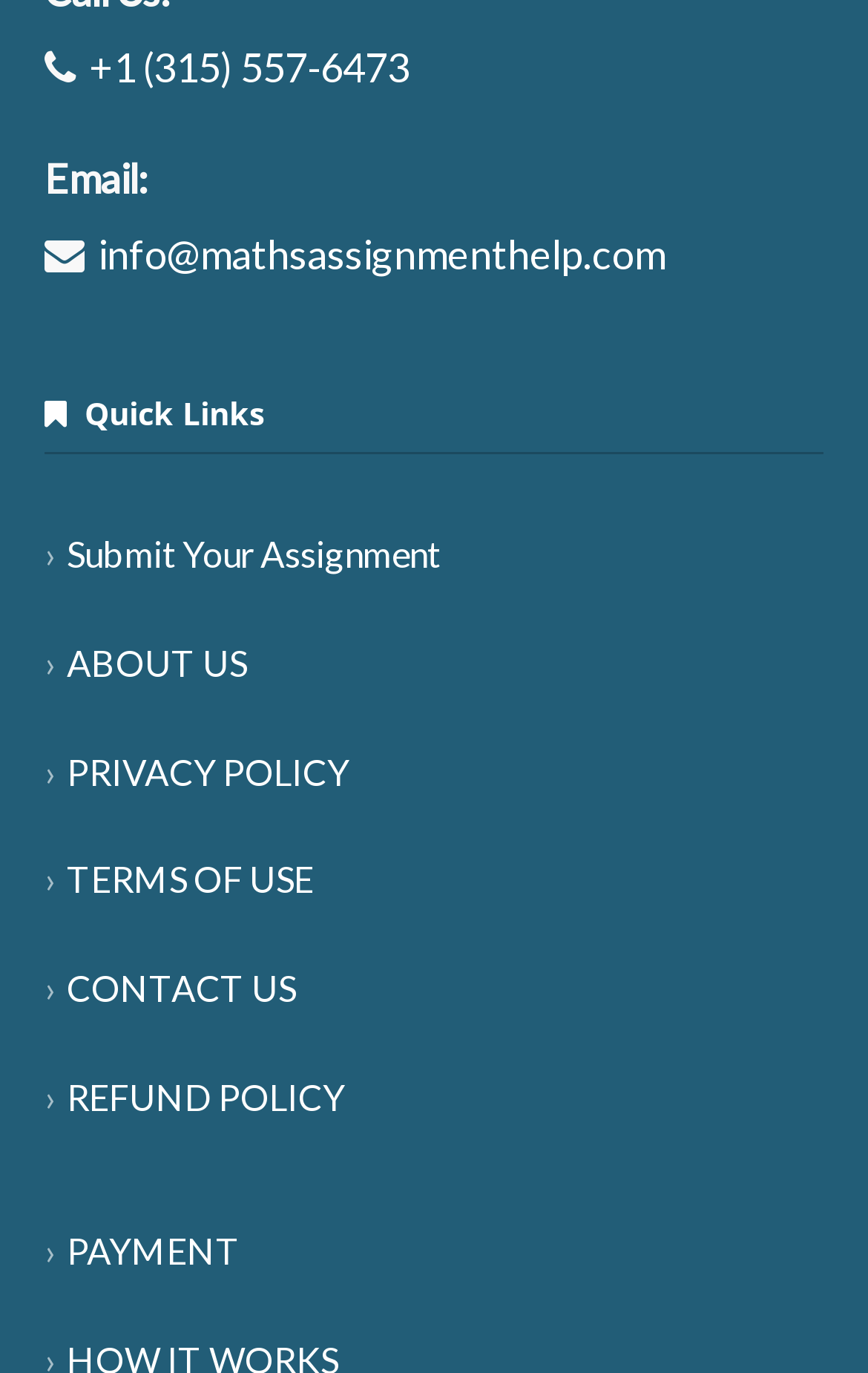What is the phone number to contact?
Please describe in detail the information shown in the image to answer the question.

The phone number to contact can be found on the top section of the webpage, next to the 'StaticText' element with the OCR text '+1 (315) 557-6473'.